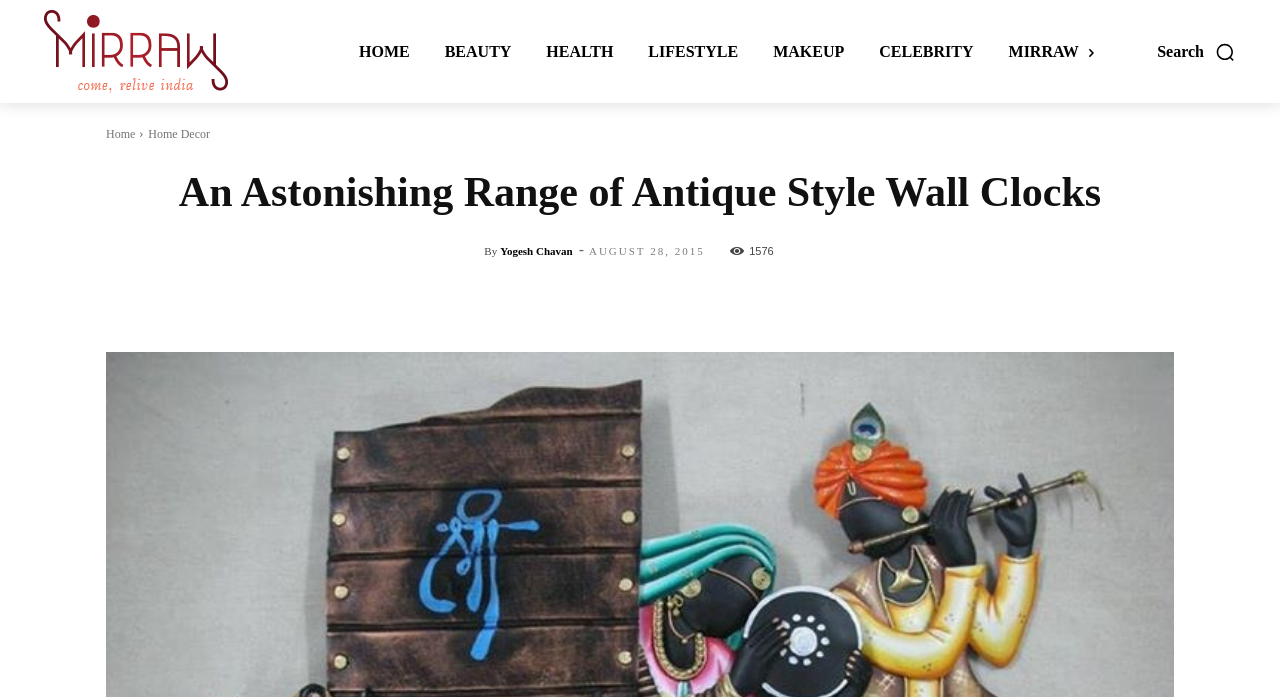Please determine the bounding box coordinates of the element to click in order to execute the following instruction: "Click the Search button". The coordinates should be four float numbers between 0 and 1, specified as [left, top, right, bottom].

[0.904, 0.016, 0.966, 0.131]